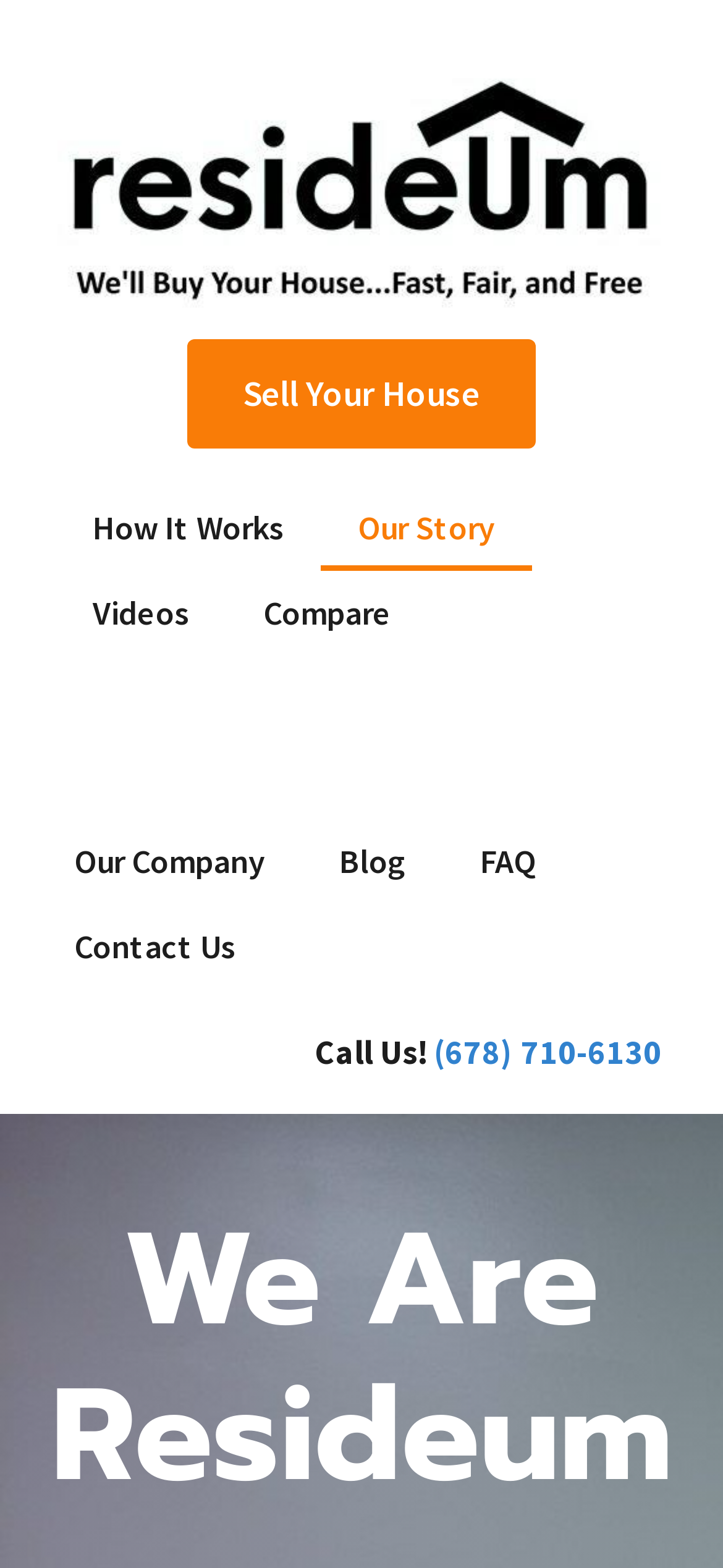Determine the bounding box coordinates of the clickable element to complete this instruction: "Visit the 'Blog'". Provide the coordinates in the format of four float numbers between 0 and 1, [left, top, right, bottom].

[0.418, 0.522, 0.613, 0.576]